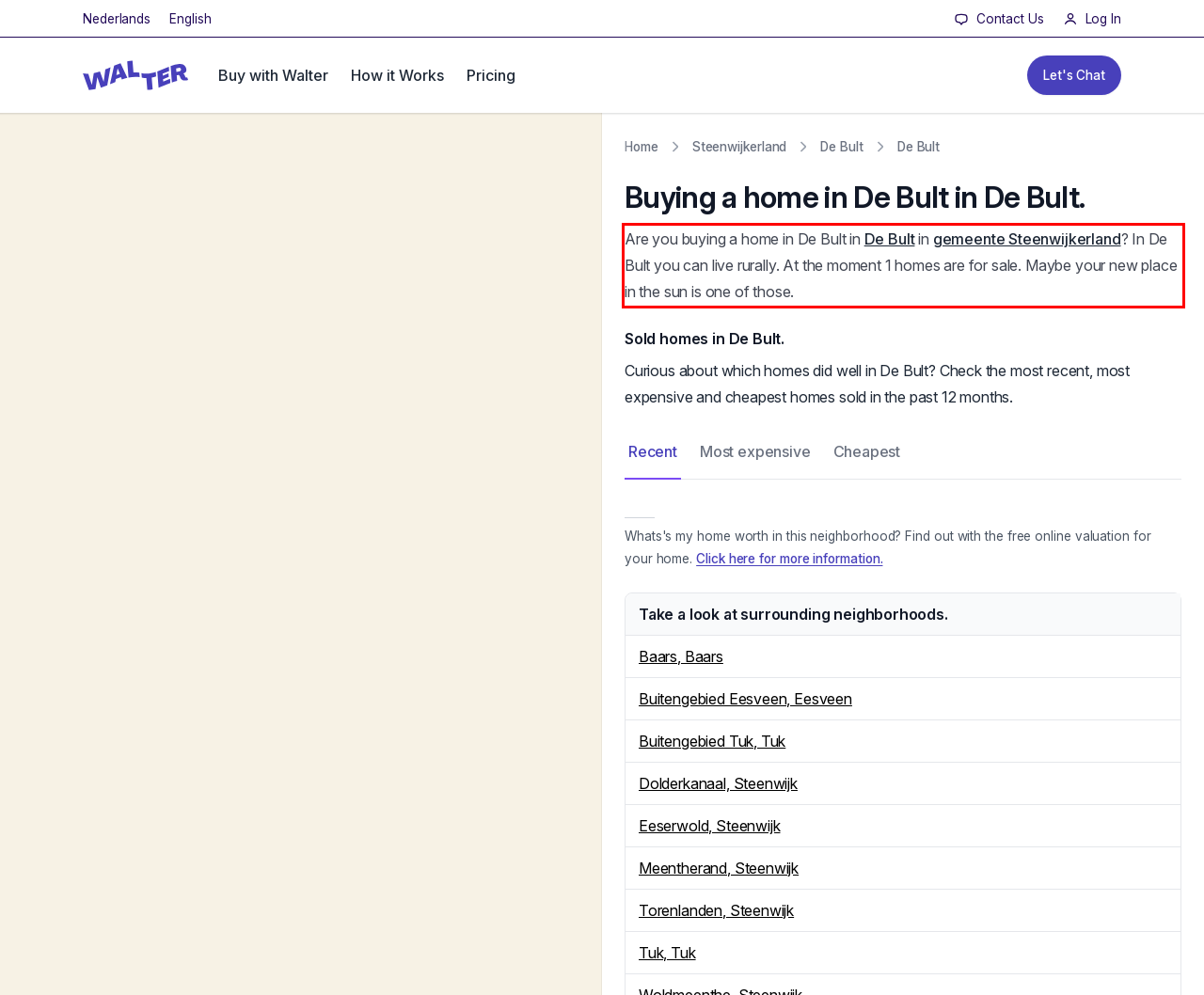You have a screenshot of a webpage where a UI element is enclosed in a red rectangle. Perform OCR to capture the text inside this red rectangle.

Are you buying a home in De Bult in De Bult in gemeente Steenwijkerland? In De Bult you can live rurally. At the moment 1 homes are for sale. Maybe your new place in the sun is one of those.